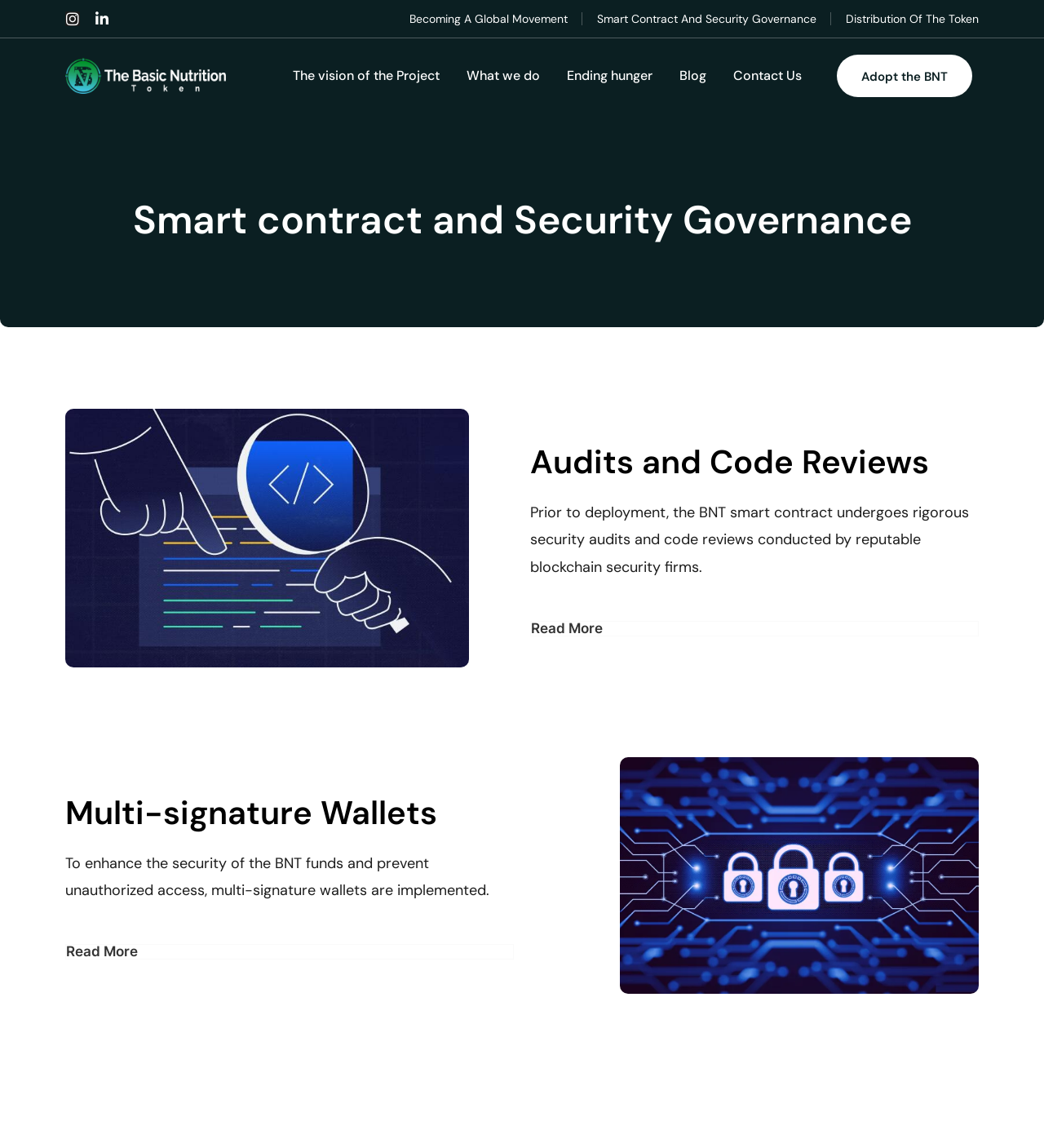Find and provide the bounding box coordinates for the UI element described here: "What we do". The coordinates should be given as four float numbers between 0 and 1: [left, top, right, bottom].

[0.438, 0.051, 0.526, 0.081]